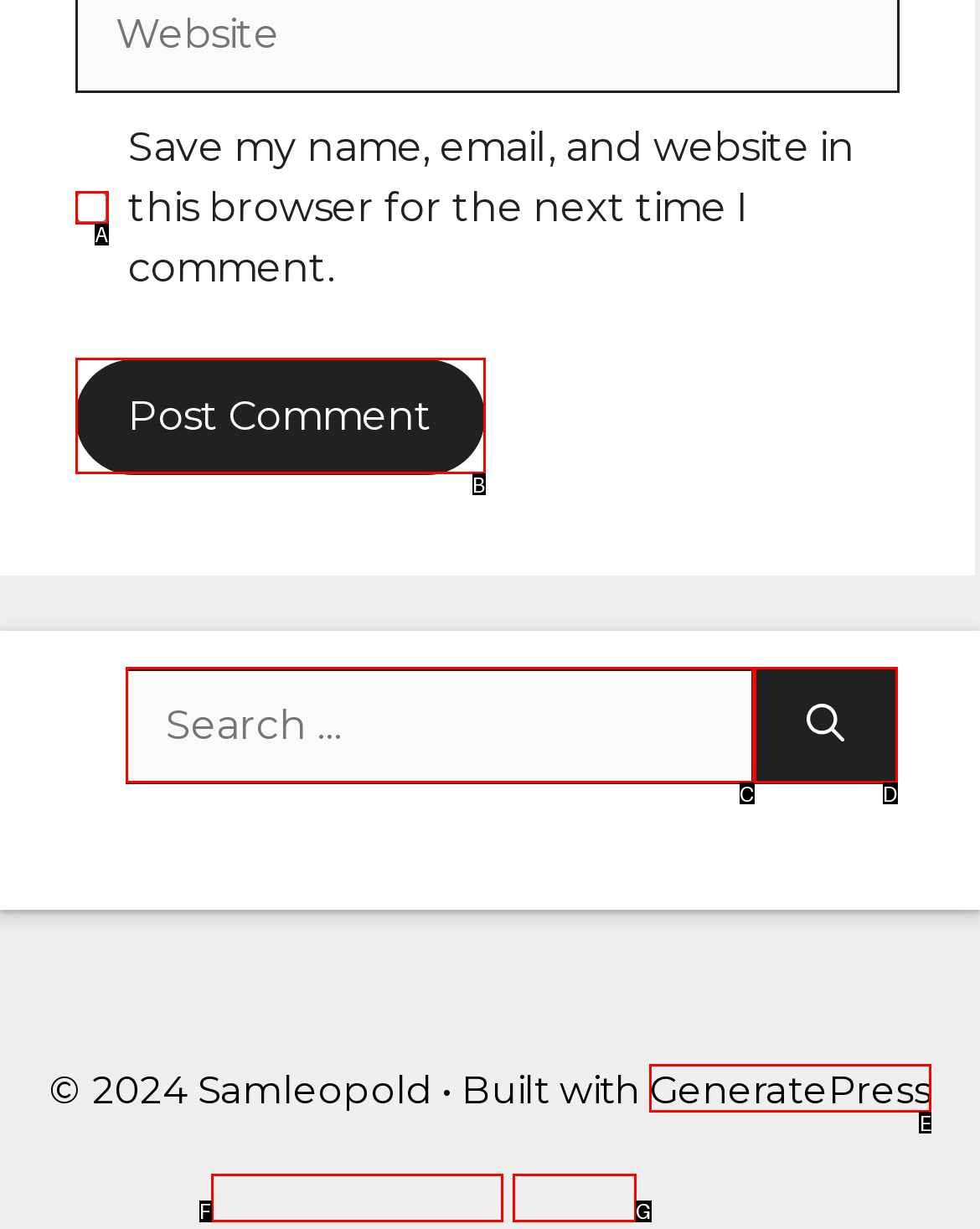Find the HTML element that matches the description: parent_node: Search for: aria-label="Search"
Respond with the corresponding letter from the choices provided.

D